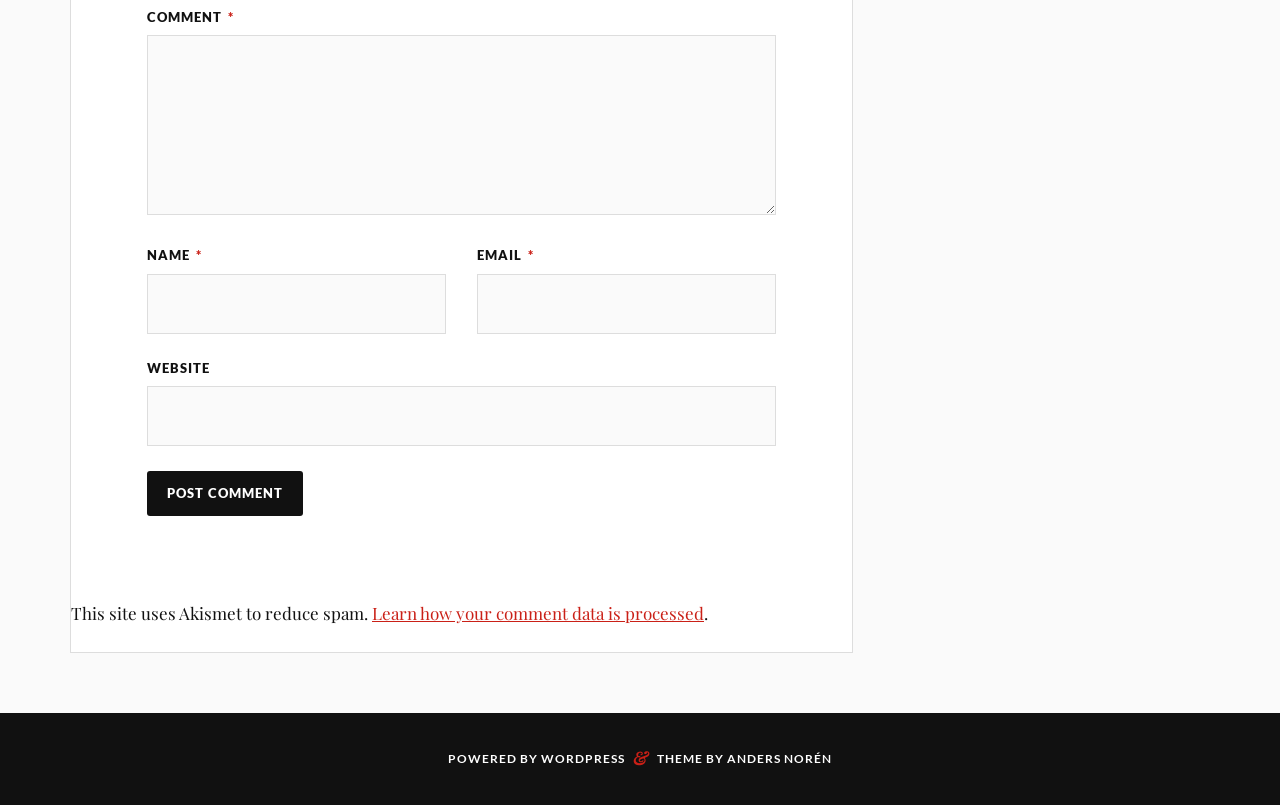What is the link 'Learn how your comment data is processed' related to?
Please look at the screenshot and answer using one word or phrase.

Akismet